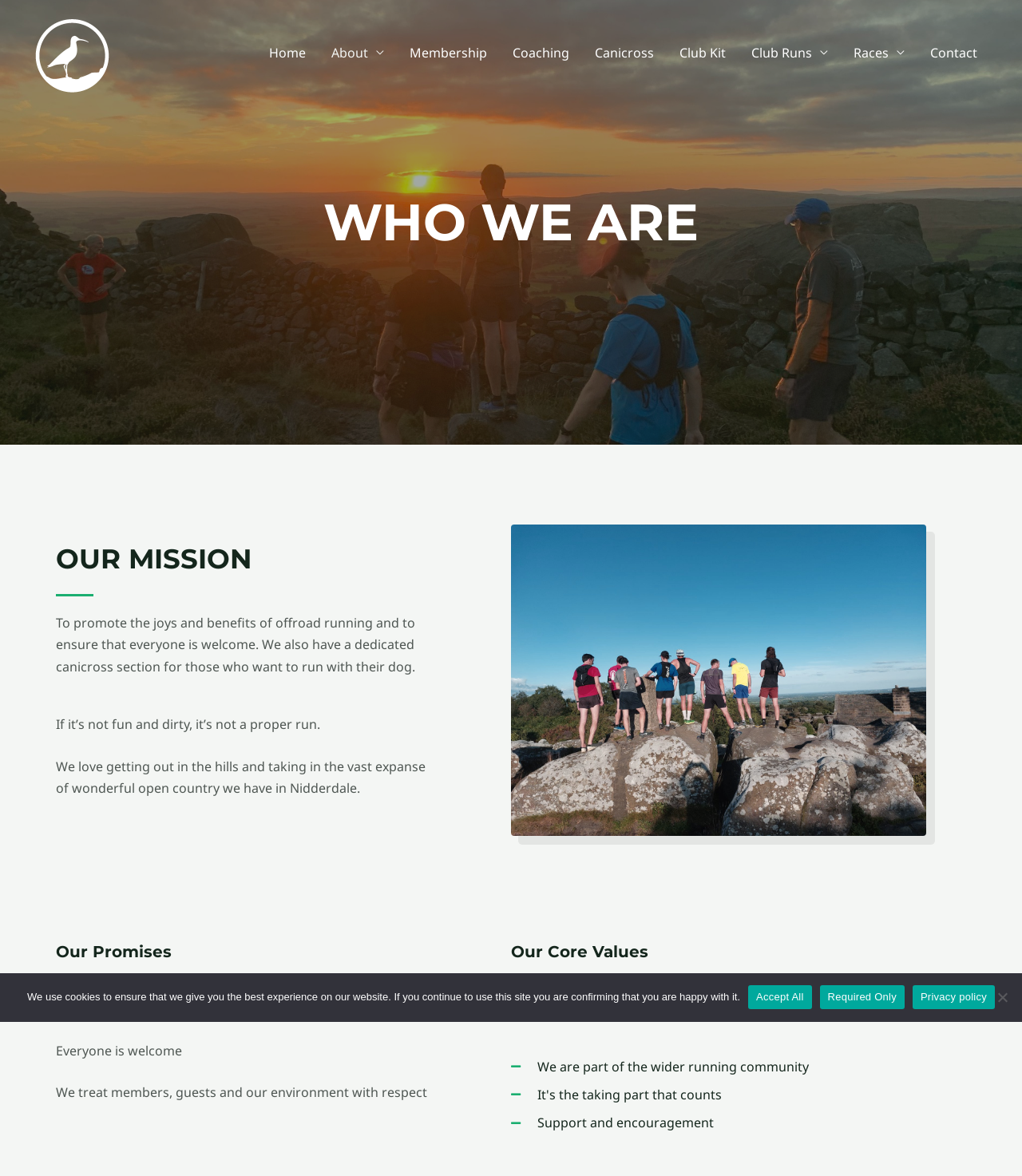Please determine the bounding box coordinates of the area that needs to be clicked to complete this task: 'switch to dark/light mode'. The coordinates must be four float numbers between 0 and 1, formatted as [left, top, right, bottom].

None